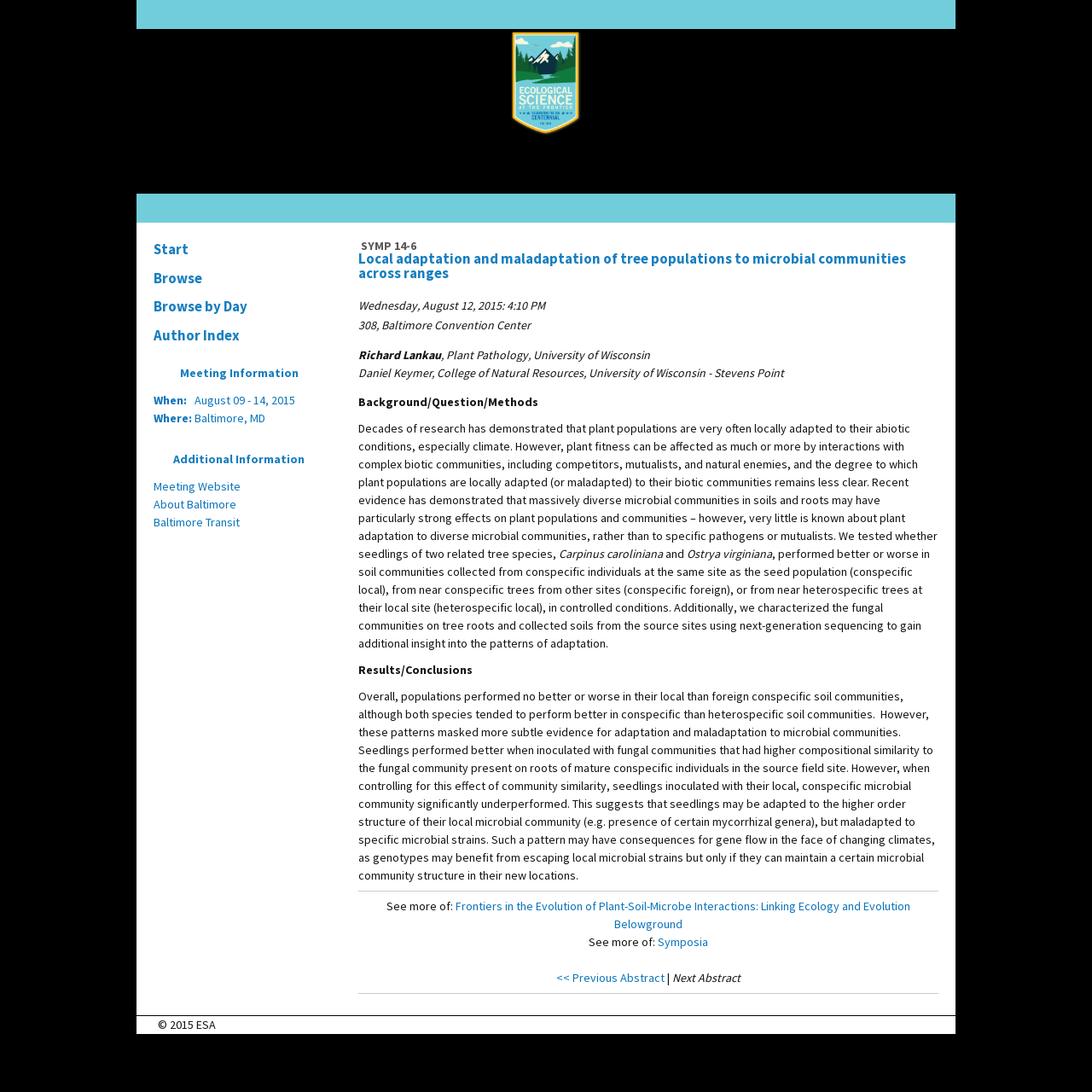Produce an extensive caption that describes everything on the webpage.

The webpage is about the 100th ESA Annual Meeting, which took place from August 9 to 14, 2015. At the top of the page, there is a link and an image, likely the conference logo. Below this, there is a heading that reads "SYMP 14-6 Local adaptation and maladaptation of tree populations to microbial communities across ranges." 

To the right of this heading, there are several lines of text that provide details about the symposium, including the date, time, location, and presenters. The presenters' names and affiliations are listed, along with a brief abstract of their research. The abstract discusses the local adaptation of tree populations to microbial communities and the effects of these interactions on plant fitness.

Below the abstract, there are several links and text elements. The links include "See more of:", "Frontiers in the Evolution of Plant-Soil-Microbe Interactions: Linking Ecology and Evolution Belowground", "Symposia", and navigation links to previous and next abstracts. 

On the left side of the page, there is a complementary section that contains links to navigate the conference program, including "Start", "Browse", "Browse by Day", and "Author Index". Below this, there is a "Meeting Information" section that lists the dates and location of the conference. An "Additional Information" section provides links to the meeting website, information about Baltimore, and Baltimore transit information.

At the very bottom of the page, there is a copyright notice that reads "© 2015 ESA".